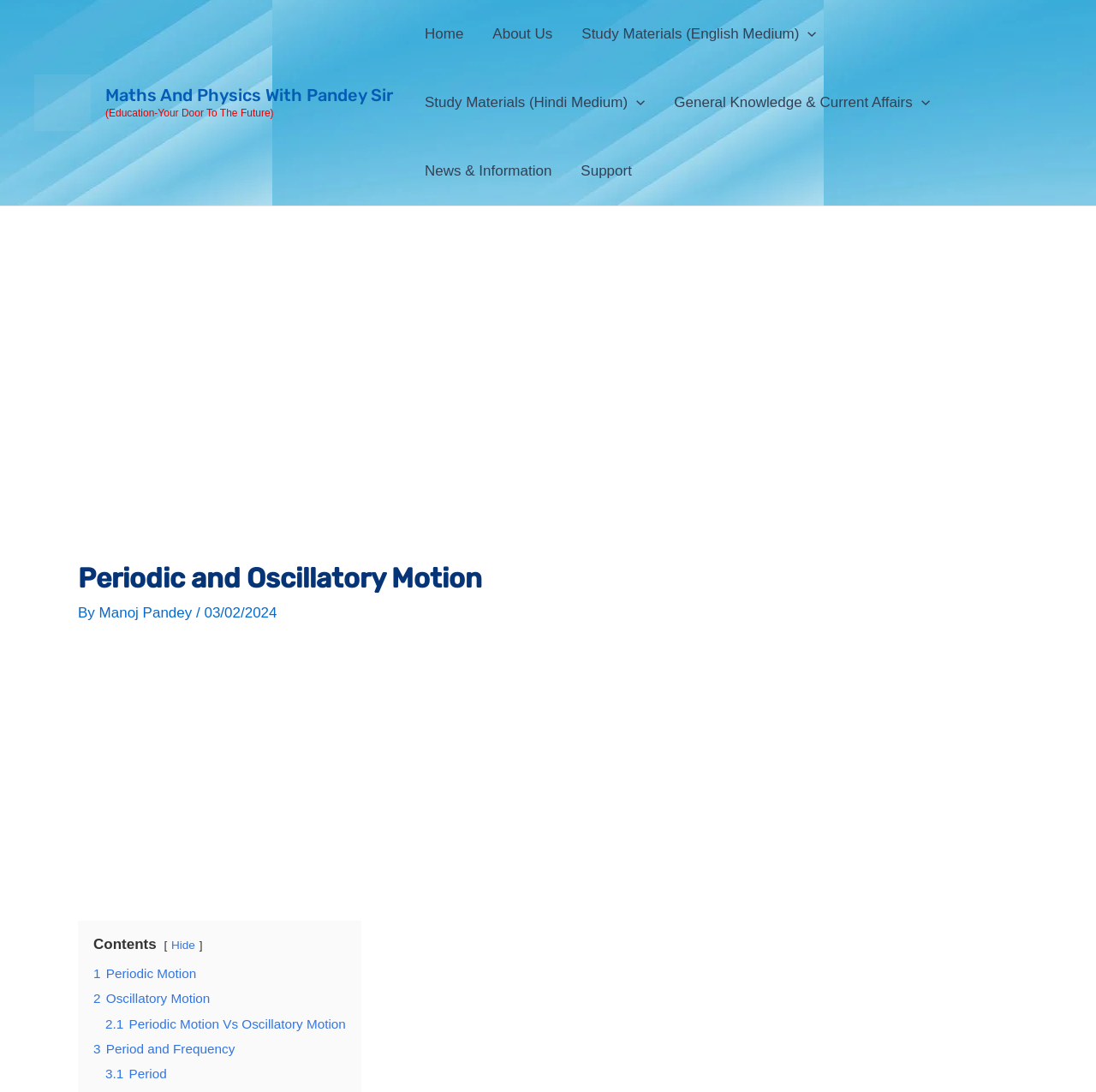What is the third topic discussed in the contents section?
Answer the question in a detailed and comprehensive manner.

The third topic discussed in the contents section can be found by scrolling down the webpage, where it is listed as '3 Period and Frequency'. This link is located below the first two topics, which are '1 Periodic Motion' and '2 Oscillatory Motion'.